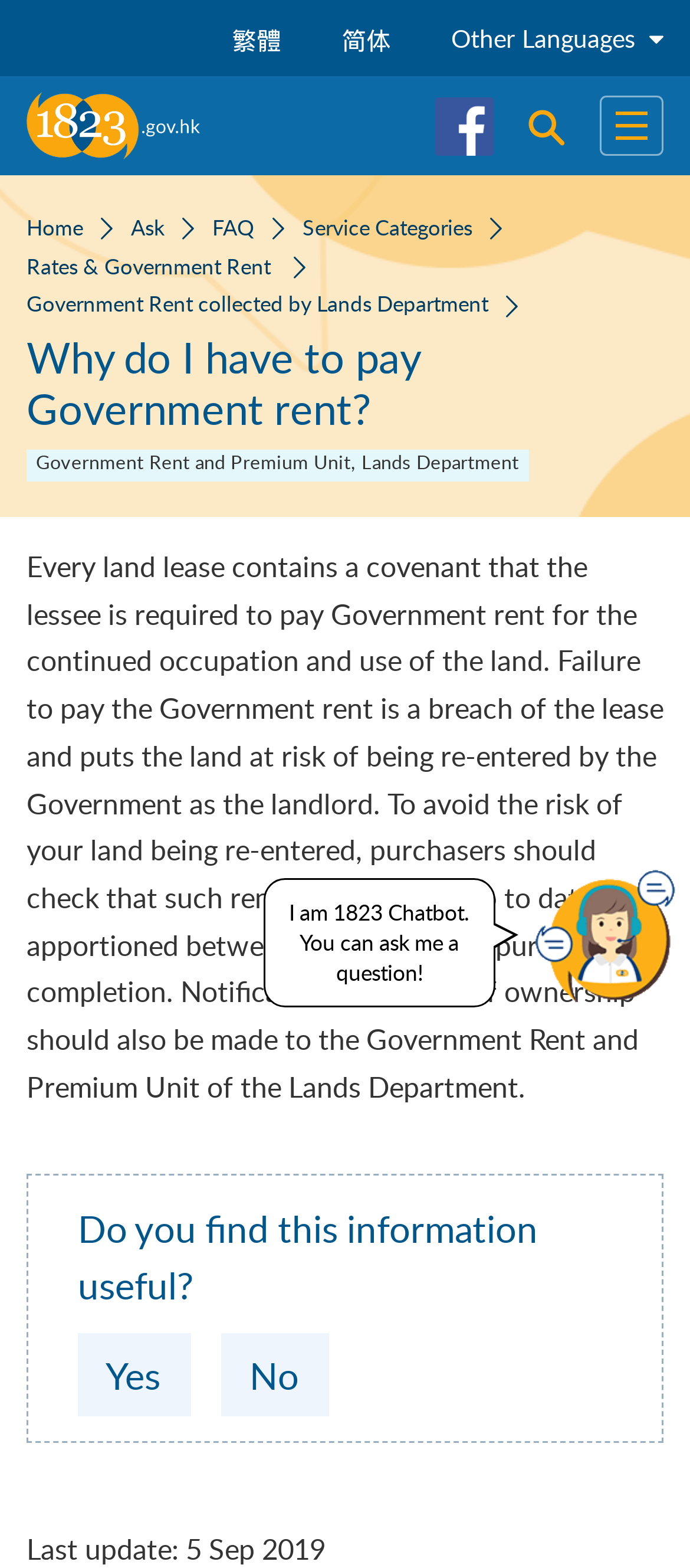Extract the bounding box coordinates for the UI element described as: "Service Categories".

[0.438, 0.135, 0.685, 0.154]